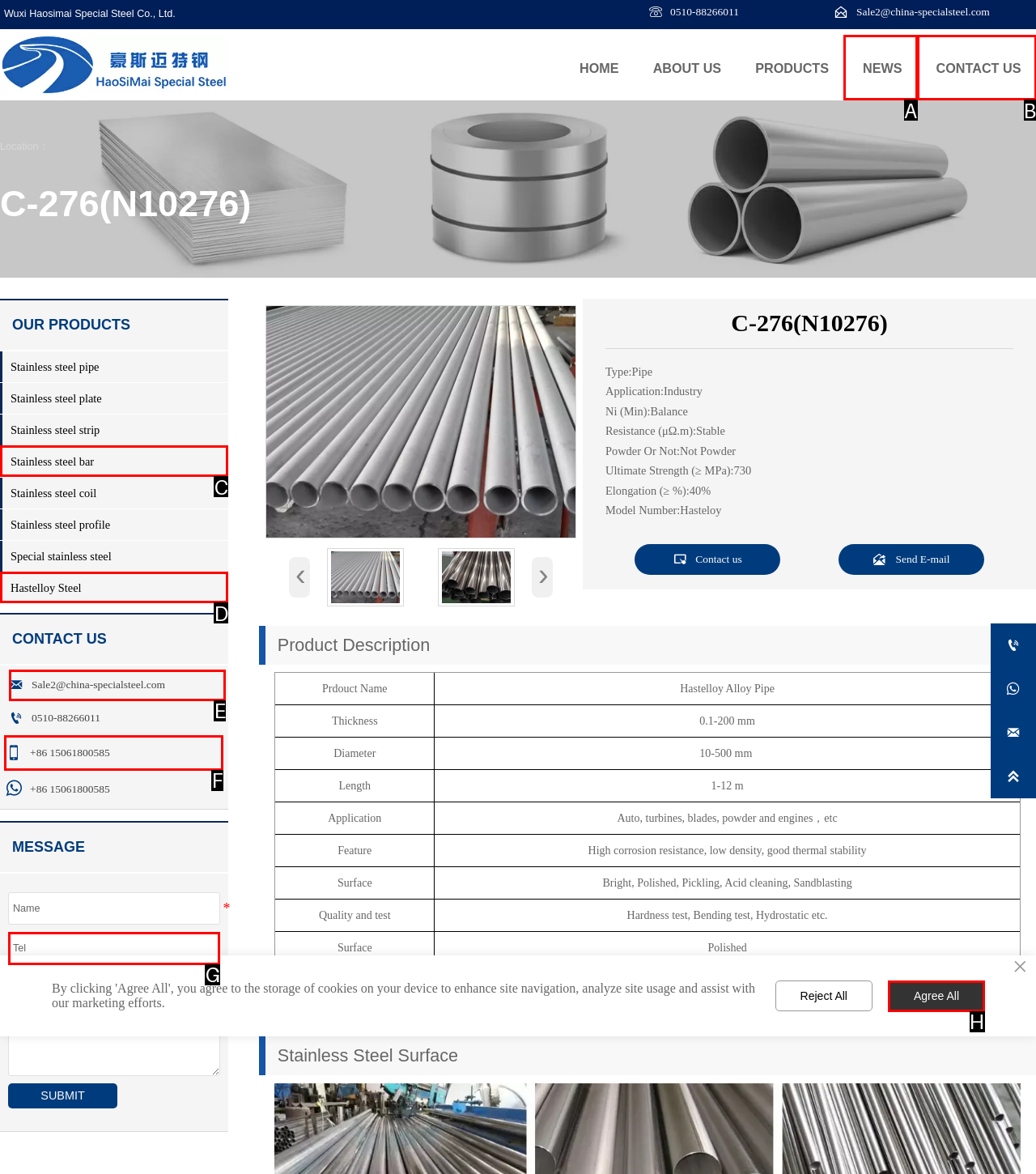Choose the option that matches the following description: NEWS
Reply with the letter of the selected option directly.

A